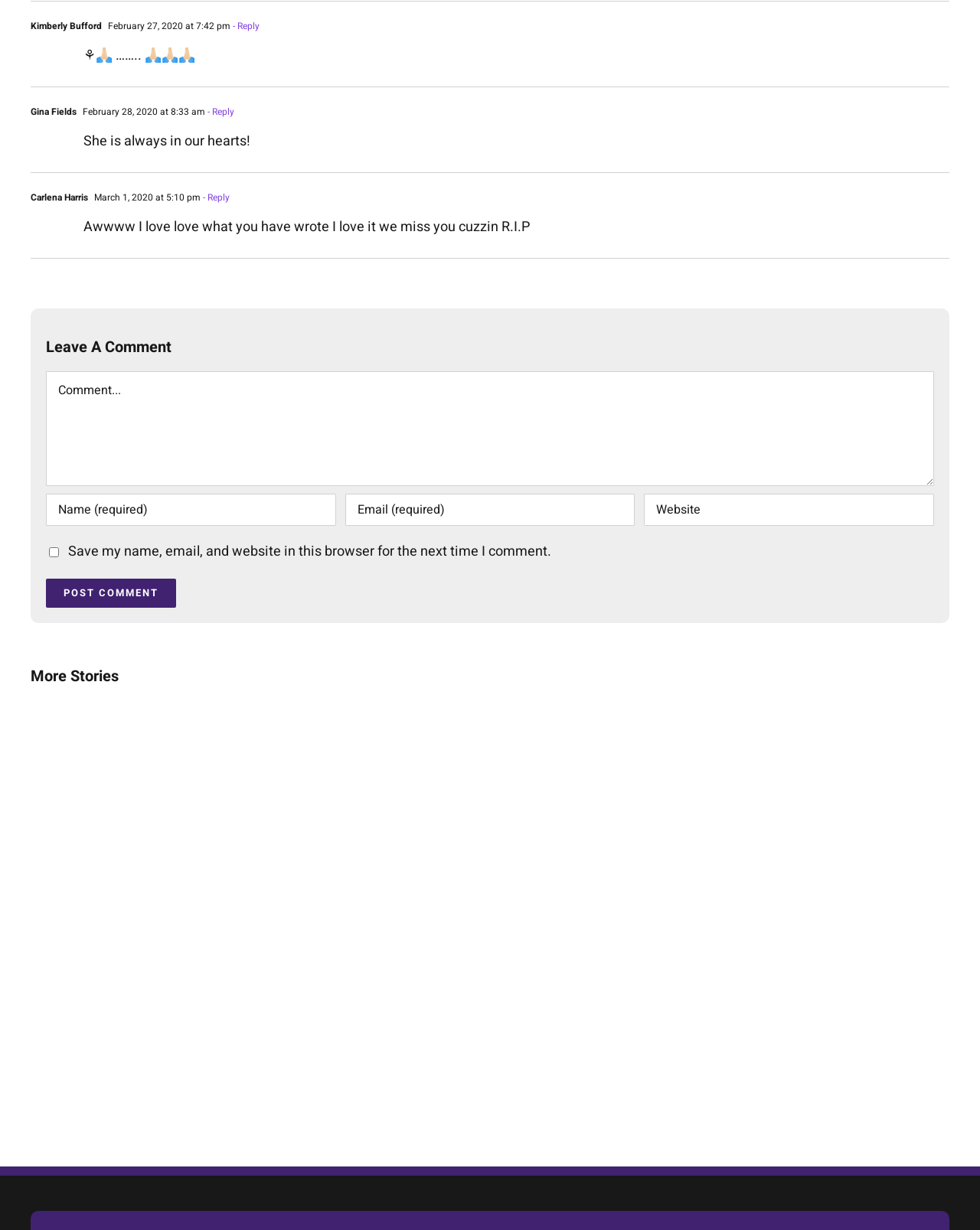What is the purpose of the 'Leave A Comment' section?
Based on the visual details in the image, please answer the question thoroughly.

The 'Leave A Comment' section is a form that allows users to leave a comment on the webpage. It consists of several textboxes for entering the commenter's name, email, and URL, as well as a checkbox to save the commenter's information for future comments. The 'Post Comment' button is used to submit the comment.